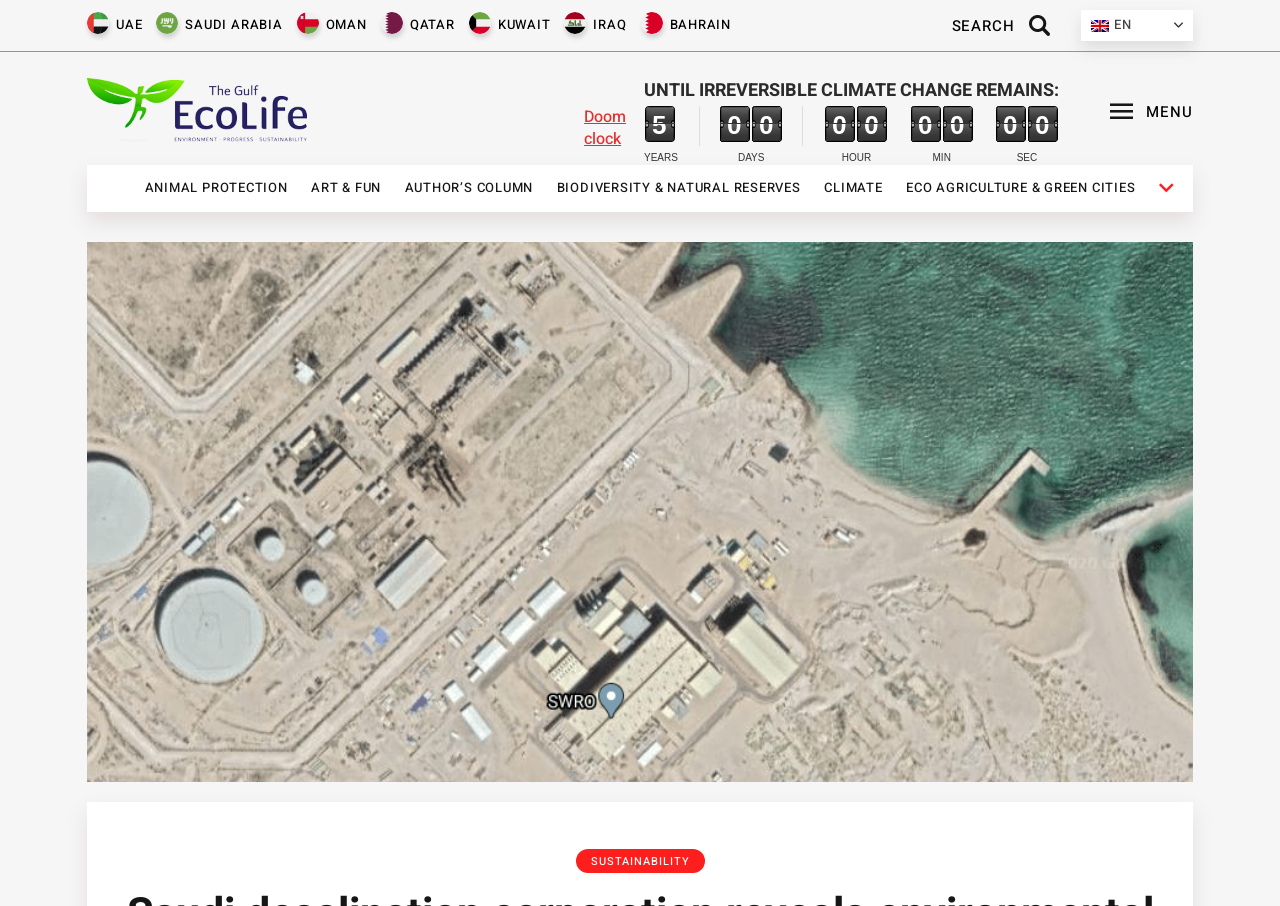Extract the main heading text from the webpage.

Saudi desalination corporation reveals environmental sustainability road map